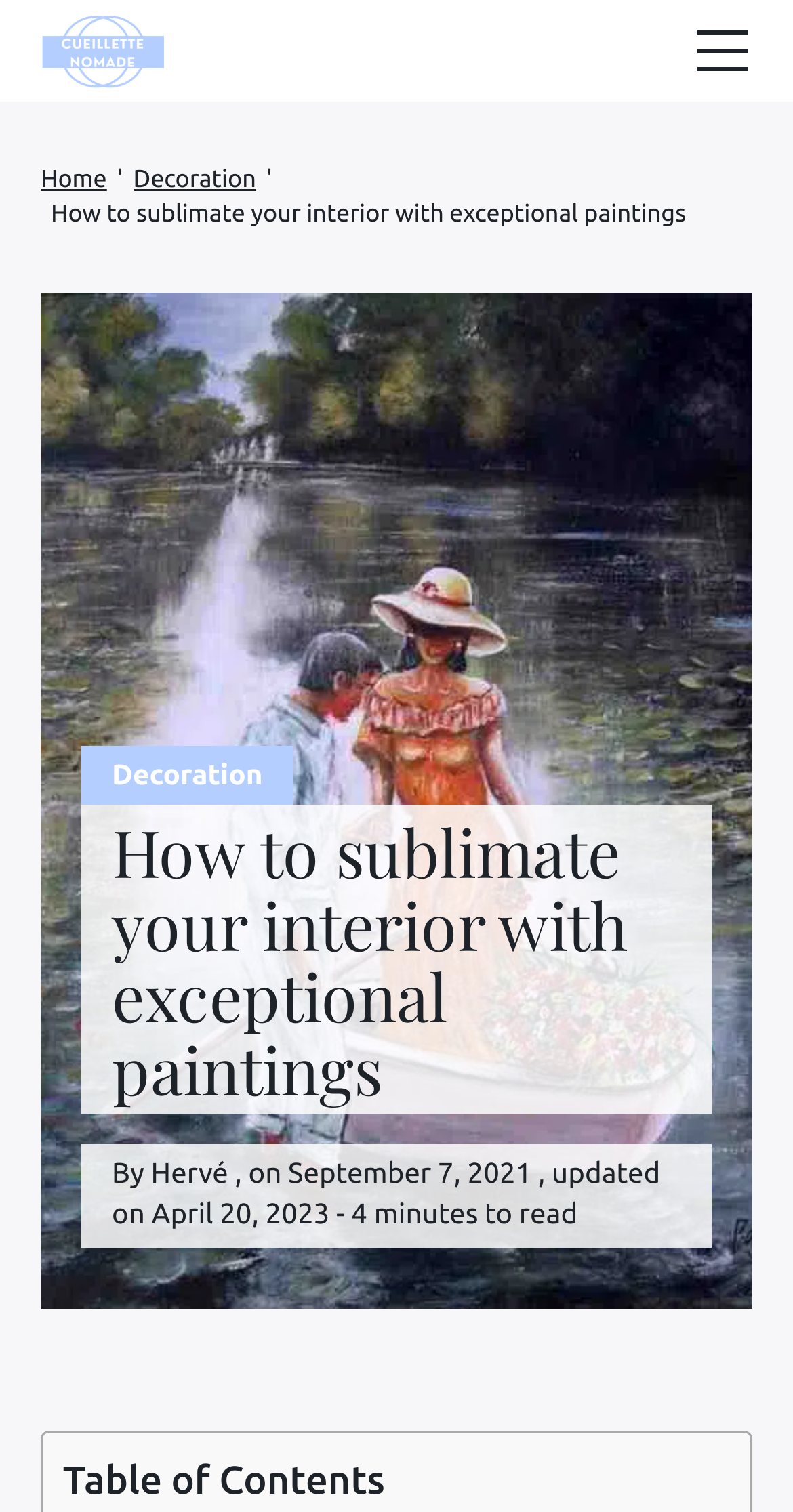Please answer the following question as detailed as possible based on the image: 
What is the main topic of the article?

The main topic of the article can be inferred from the heading 'How to sublimate your interior with exceptional paintings' and the presence of links related to decoration and home design.